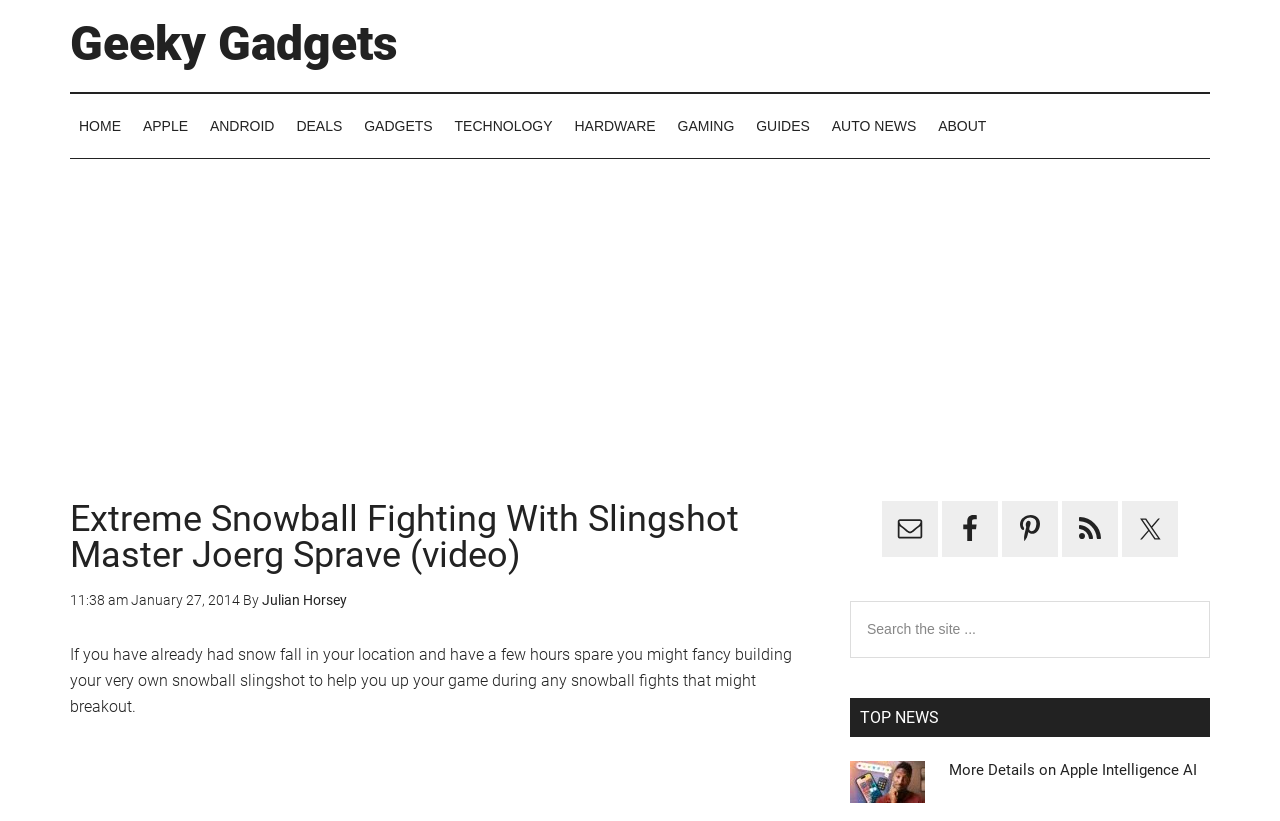Could you specify the bounding box coordinates for the clickable section to complete the following instruction: "Search the site"?

[0.664, 0.732, 0.945, 0.801]